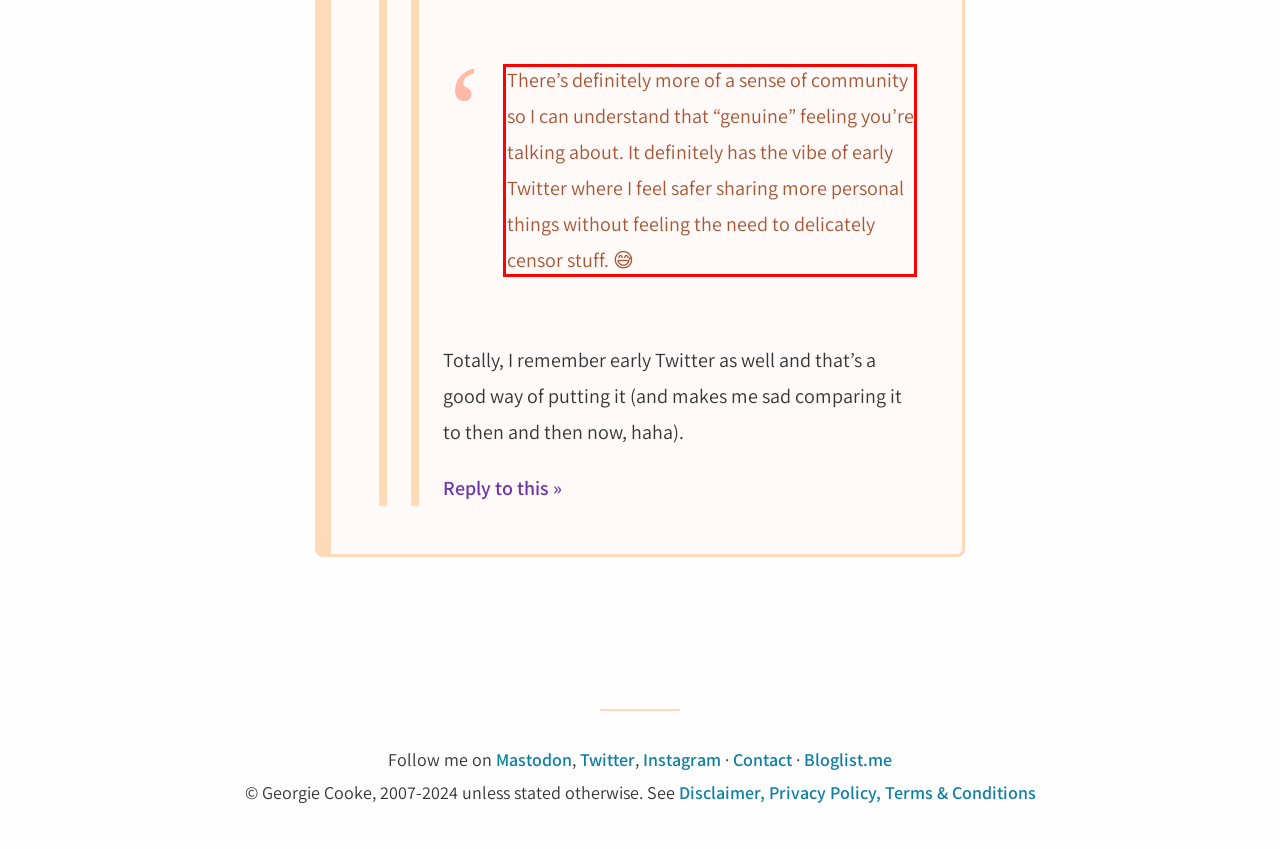In the screenshot of the webpage, find the red bounding box and perform OCR to obtain the text content restricted within this red bounding box.

There’s definitely more of a sense of community so I can understand that “genuine” feeling you’re talking about. It definitely has the vibe of early Twitter where I feel safer sharing more personal things without feeling the need to delicately censor stuff. 😅